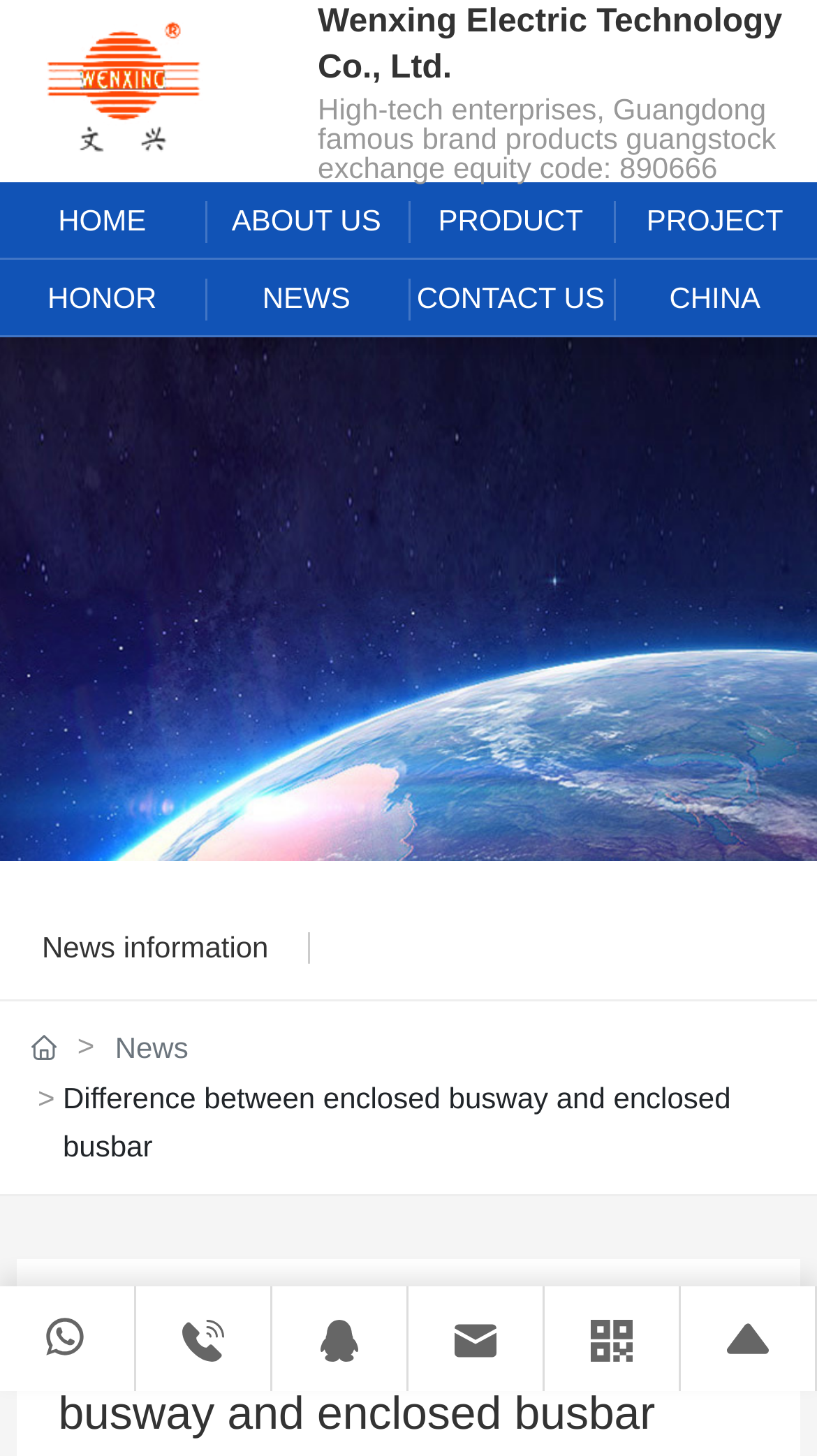What is the company name of the website?
Provide a detailed answer to the question using information from the image.

The company name can be found in the top section of the webpage, where it is written as 'Wenxing Electric Technology Co., Ltd.' in a static text element.